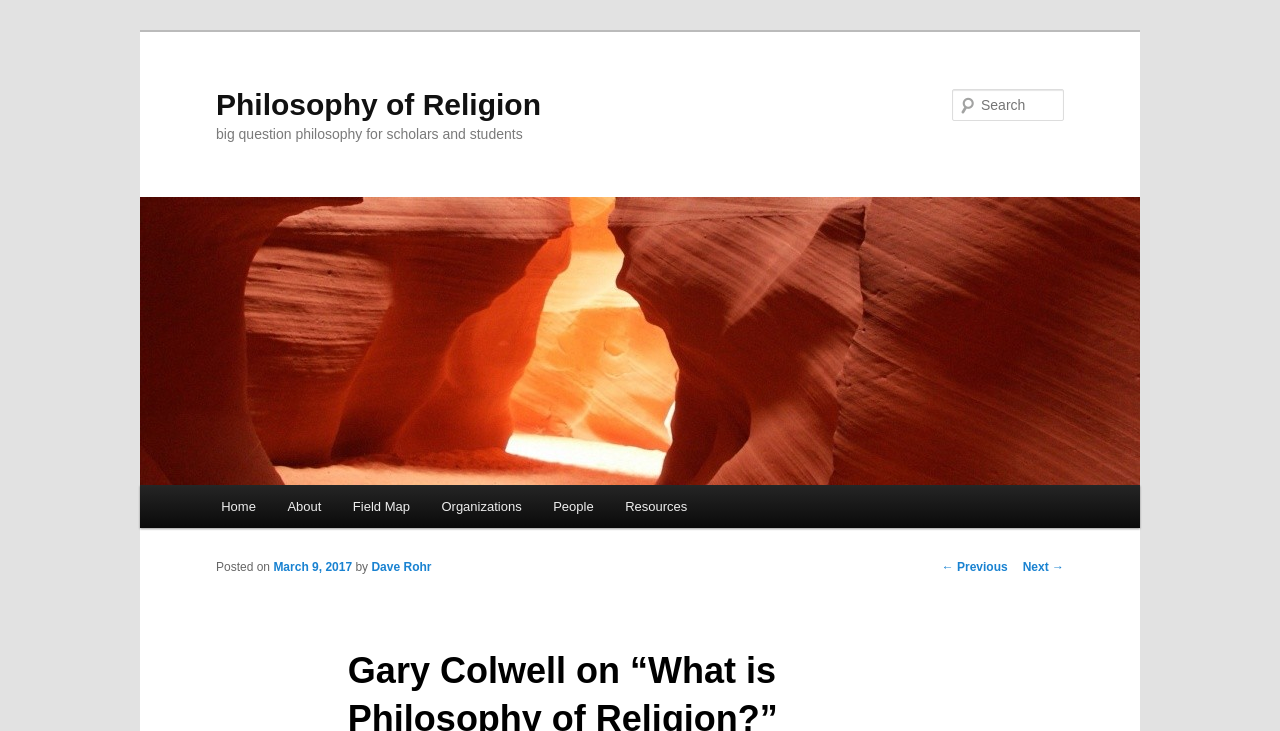Please find the bounding box coordinates of the element's region to be clicked to carry out this instruction: "Go to the home page".

[0.16, 0.663, 0.212, 0.722]